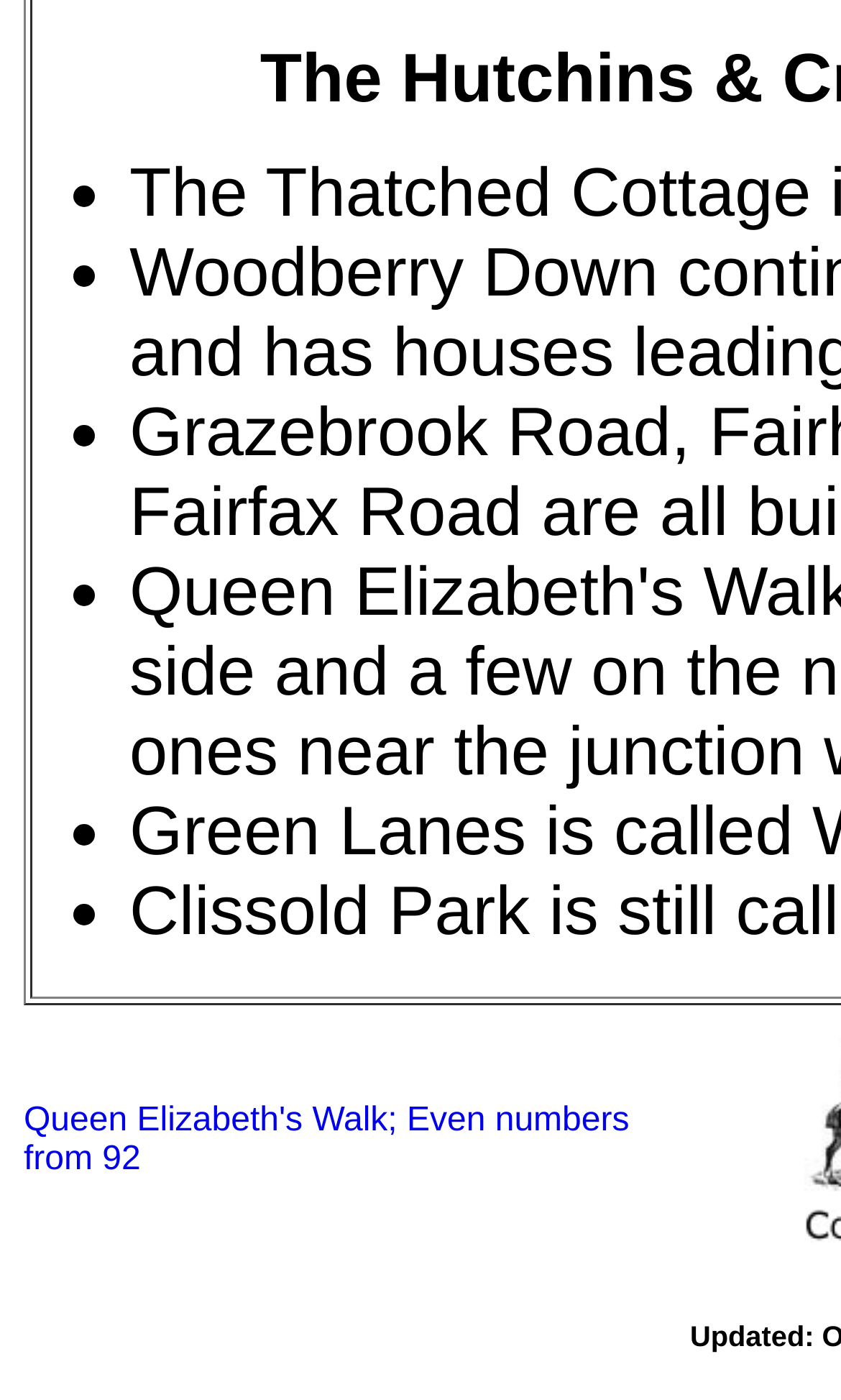Respond to the question below with a single word or phrase:
What is the vertical position of the link relative to the list markers?

Below